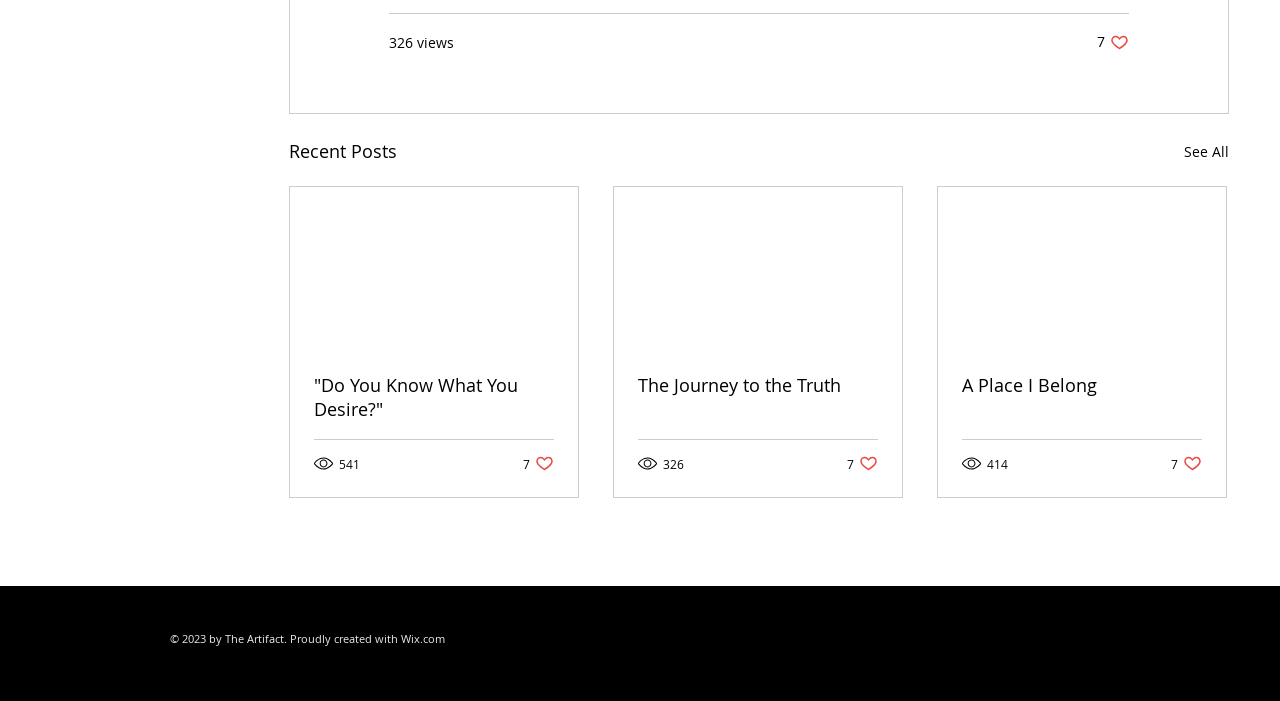Given the element description "326", identify the bounding box of the corresponding UI element.

[0.498, 0.648, 0.536, 0.675]